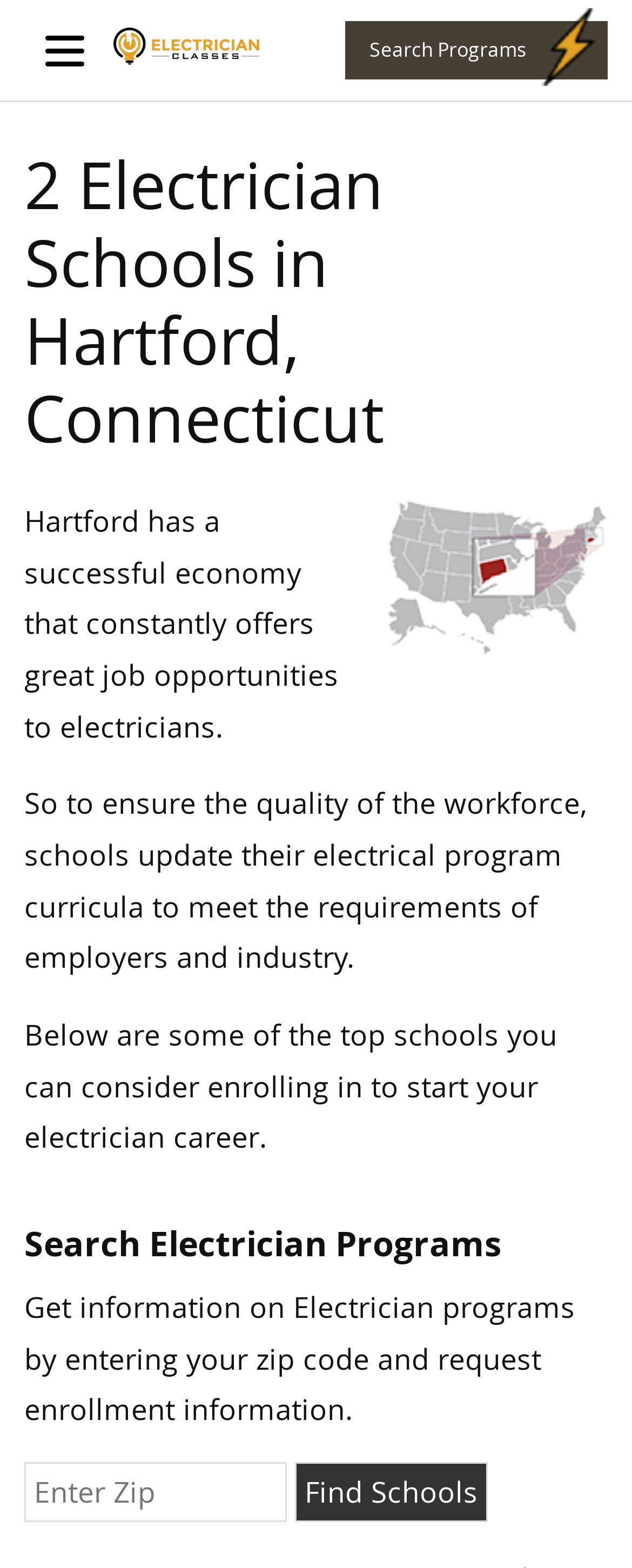What is the number of electrician schools in Hartford, Connecticut?
Using the image as a reference, answer with just one word or a short phrase.

2